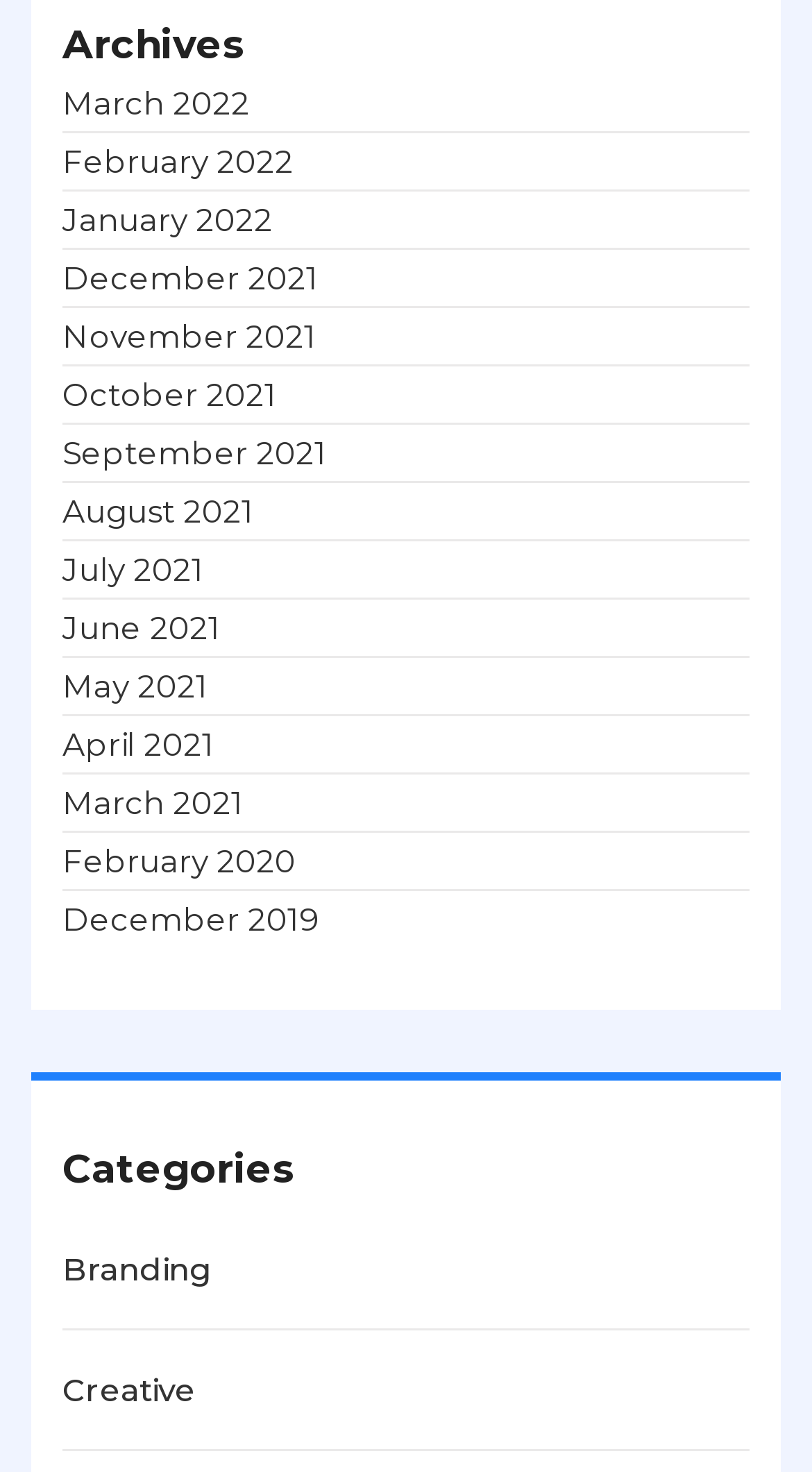Please find the bounding box coordinates of the element that must be clicked to perform the given instruction: "check archives for December 2019". The coordinates should be four float numbers from 0 to 1, i.e., [left, top, right, bottom].

[0.077, 0.611, 0.395, 0.638]